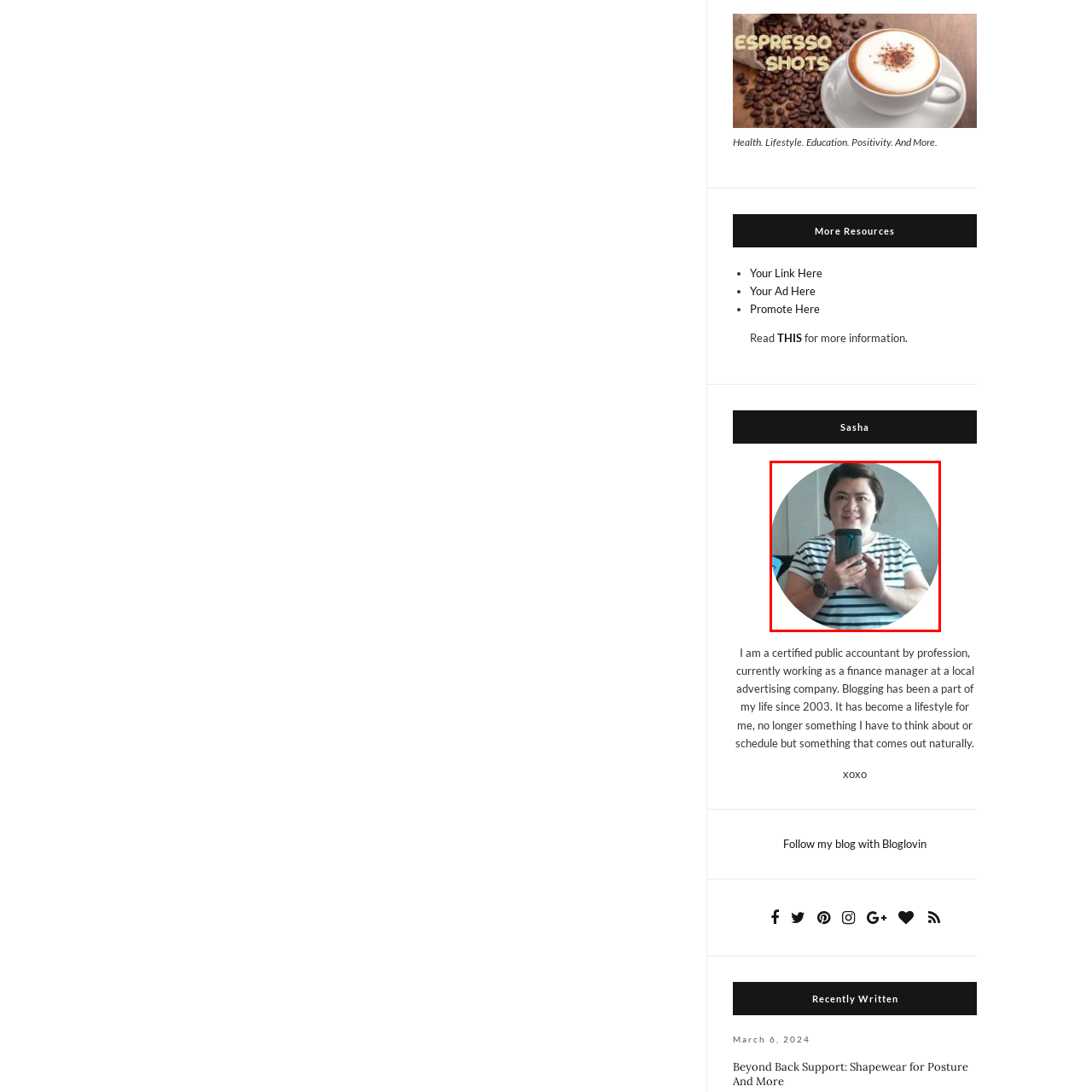Generate a detailed caption for the picture that is marked by the red rectangle.

The image features a person taking a selfie, showcased in a circular frame that emphasizes their friendly demeanor. They are wearing a striped t-shirt and holding a smartphone, which reflects a casual and approachable vibe. The background appears light and simple, drawing attention to the individual. This person identifies as Sasha, a certified public accountant and finance manager by profession. They express their passion for blogging, which has been an integral part of their life since 2003, evolving into a natural and enjoyable activity that aligns with their lifestyle. The image complements their introduction, portraying a relatable personality engaged in both professional and personal pursuits.